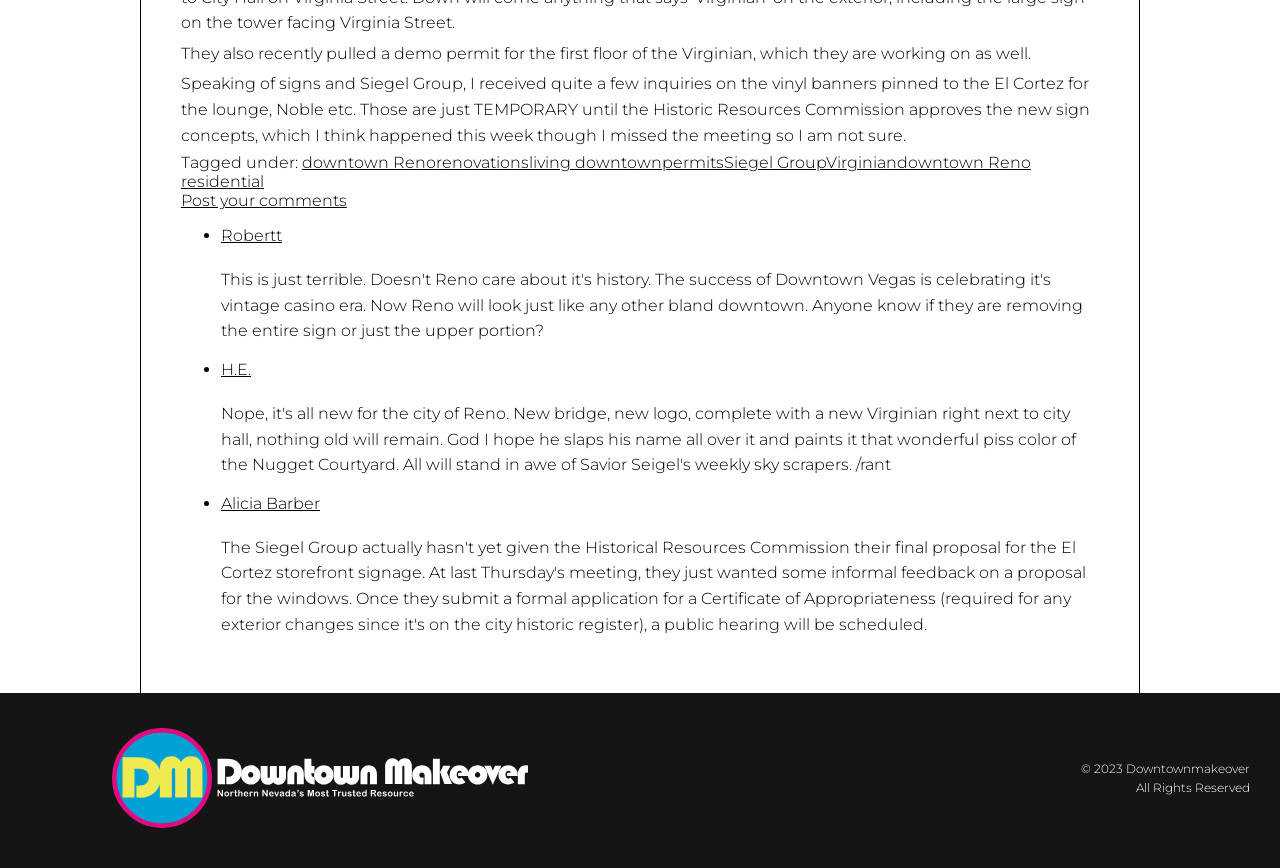Using the element description living downtown, predict the bounding box coordinates for the UI element. Provide the coordinates in (top-left x, top-left y, bottom-right x, bottom-right y) format with values ranging from 0 to 1.

[0.413, 0.177, 0.517, 0.198]